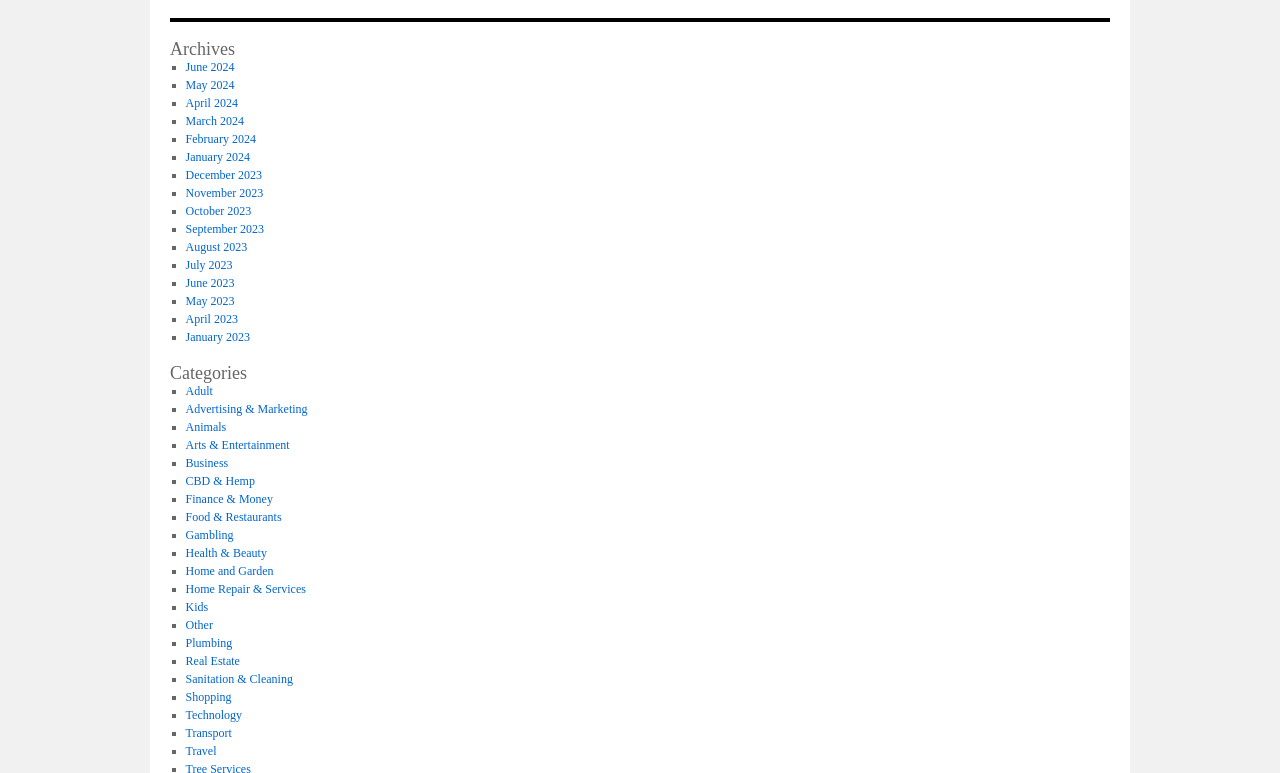Please provide the bounding box coordinates in the format (top-left x, top-left y, bottom-right x, bottom-right y). Remember, all values are floating point numbers between 0 and 1. What is the bounding box coordinate of the region described as: January 2023

[0.145, 0.427, 0.195, 0.445]